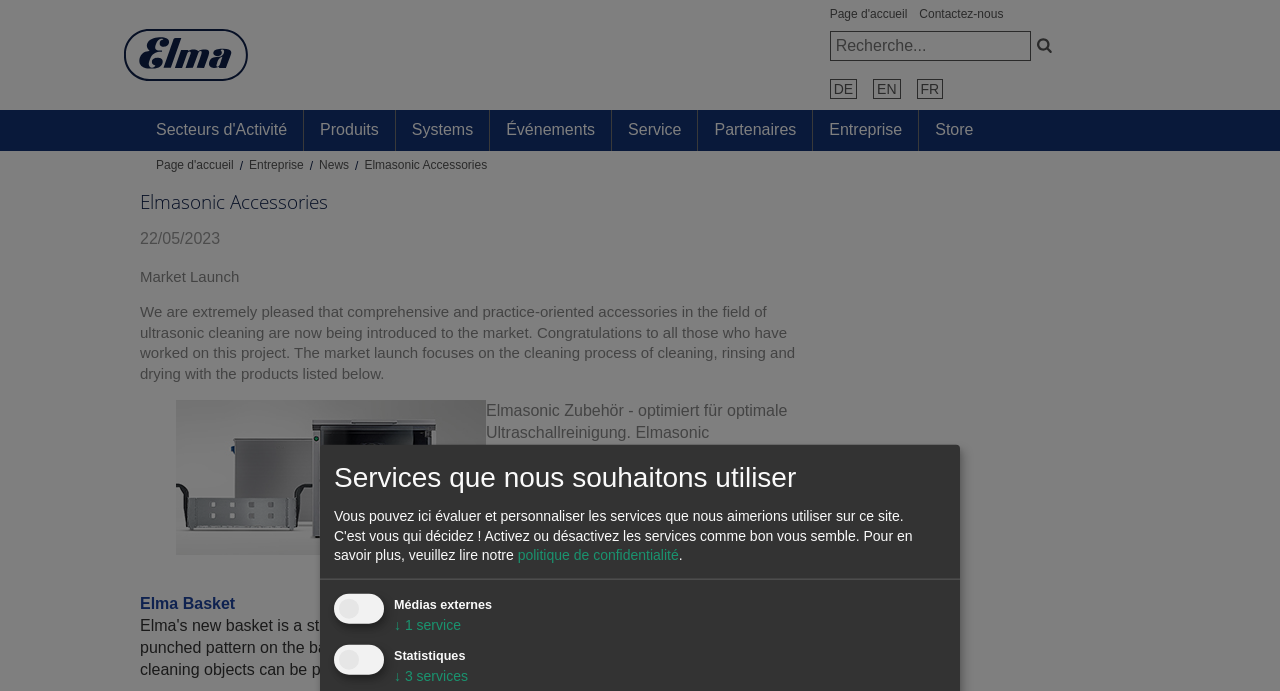Find the bounding box coordinates of the element's region that should be clicked in order to follow the given instruction: "Go to homepage". The coordinates should consist of four float numbers between 0 and 1, i.e., [left, top, right, bottom].

[0.648, 0.01, 0.709, 0.03]